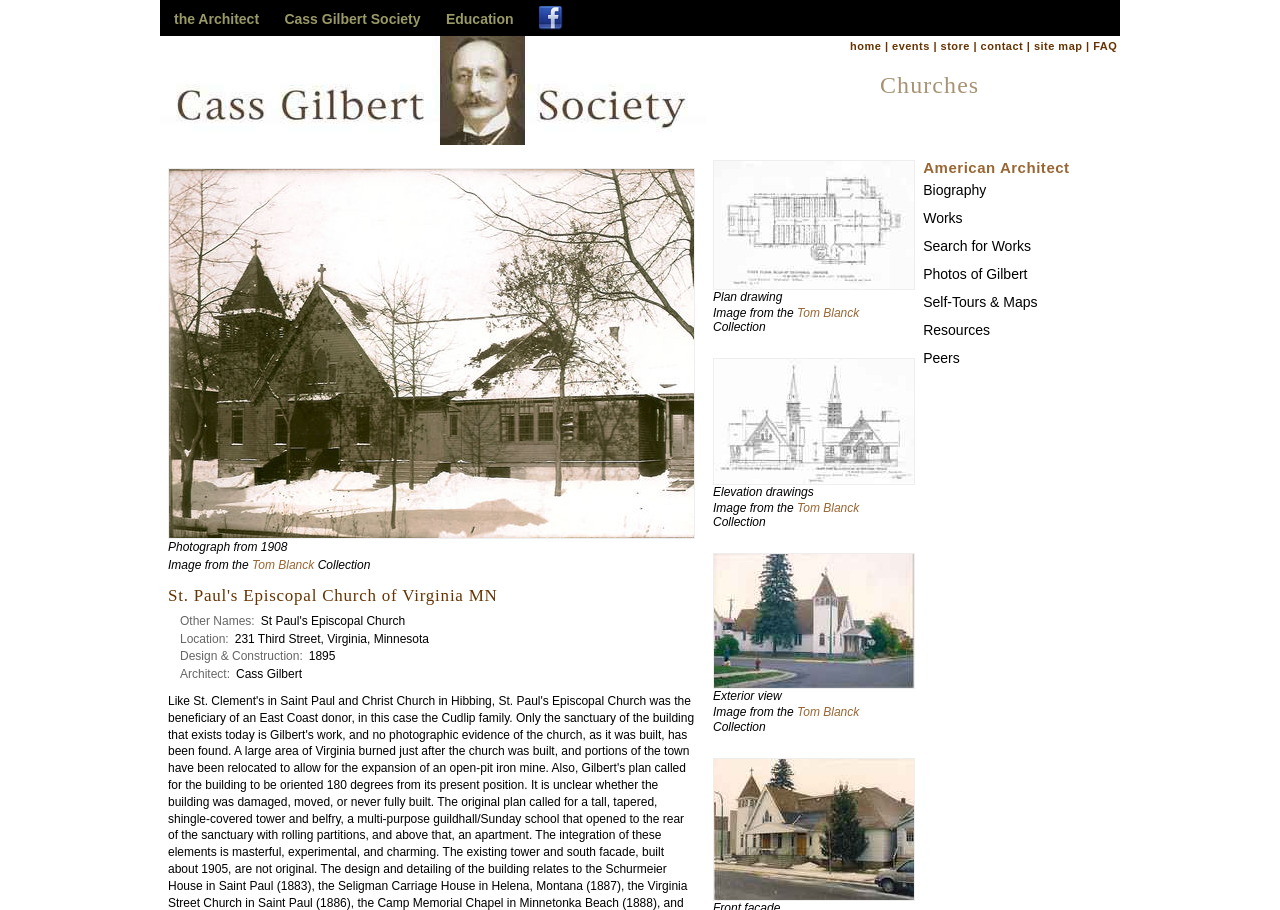Find the bounding box coordinates of the element's region that should be clicked in order to follow the given instruction: "Click the link to the Architect". The coordinates should consist of four float numbers between 0 and 1, i.e., [left, top, right, bottom].

[0.136, 0.012, 0.202, 0.03]